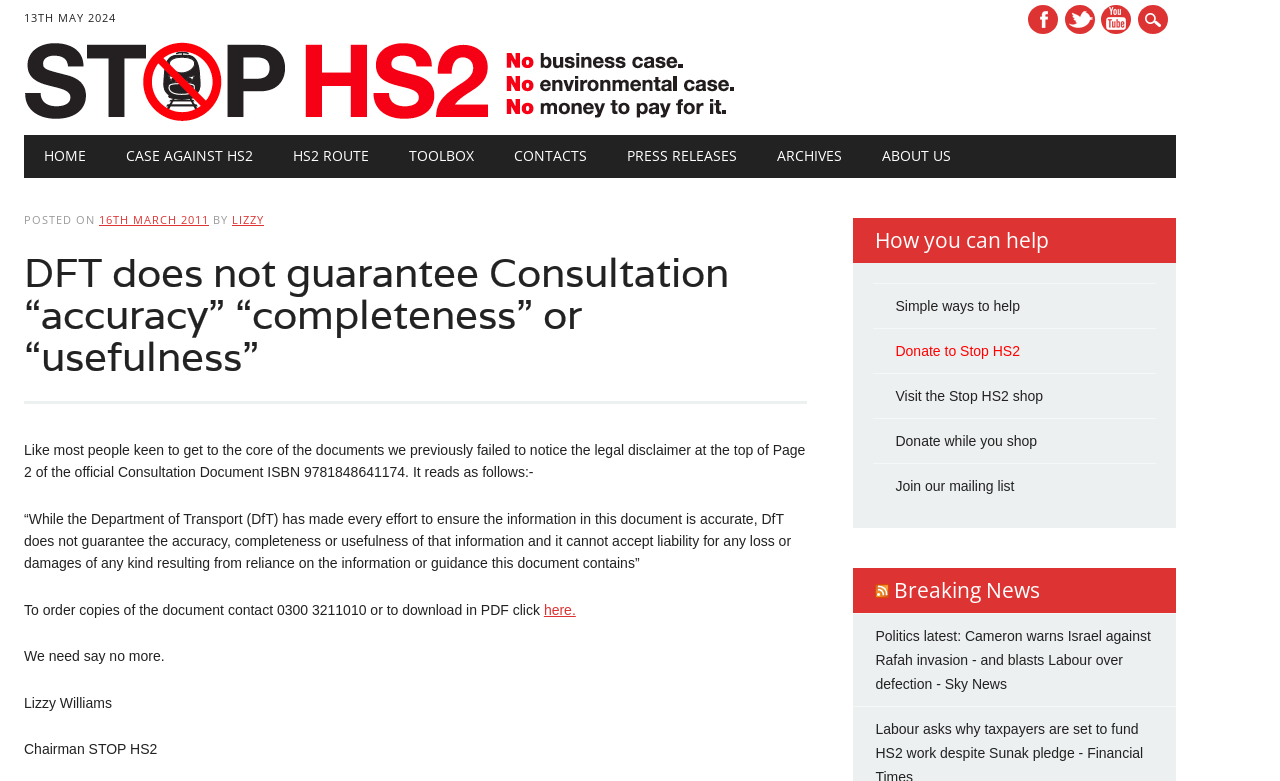Show the bounding box coordinates for the element that needs to be clicked to execute the following instruction: "Subscribe to RSS". Provide the coordinates in the form of four float numbers between 0 and 1, i.e., [left, top, right, bottom].

[0.684, 0.737, 0.695, 0.773]